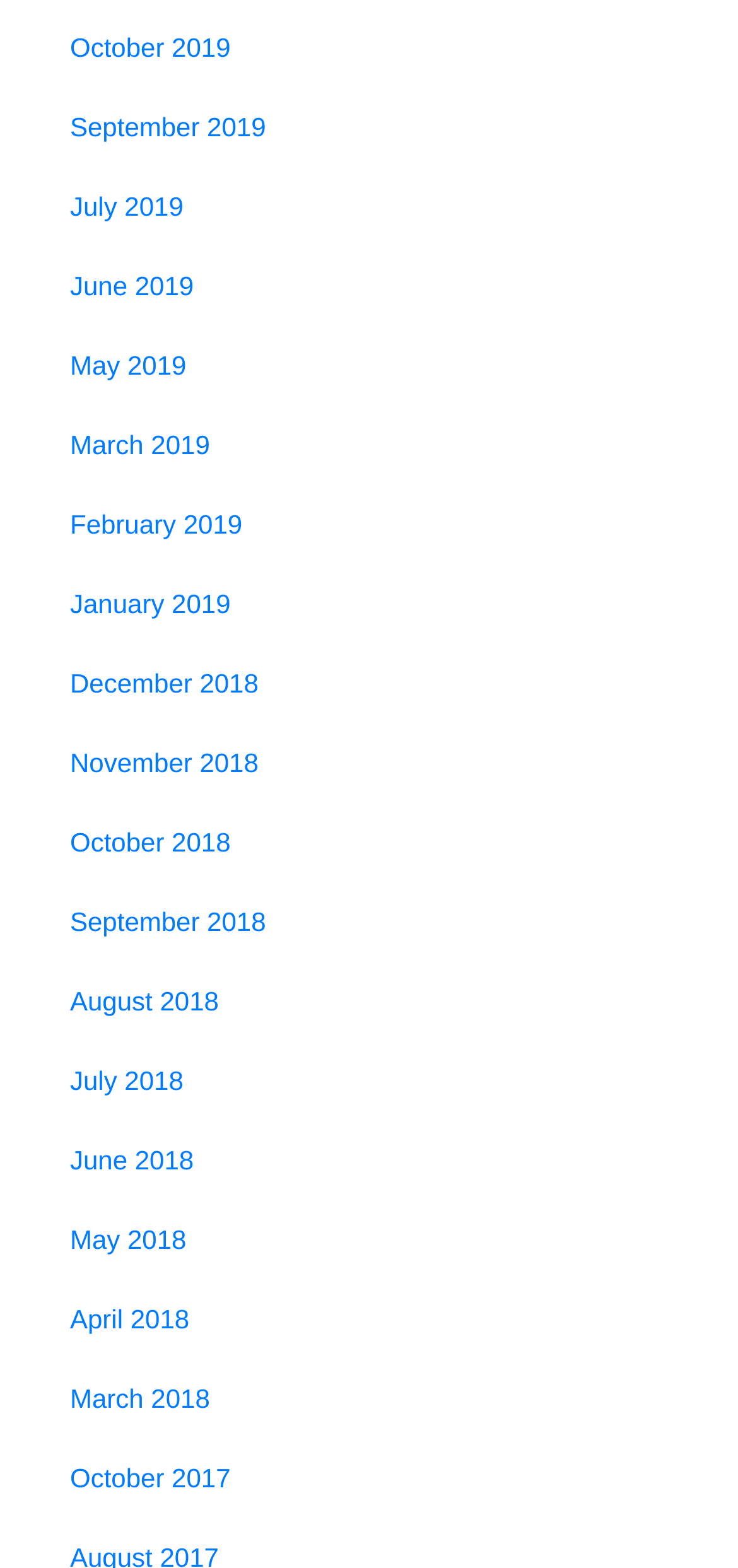Could you locate the bounding box coordinates for the section that should be clicked to accomplish this task: "view July 2019".

[0.064, 0.106, 0.936, 0.156]